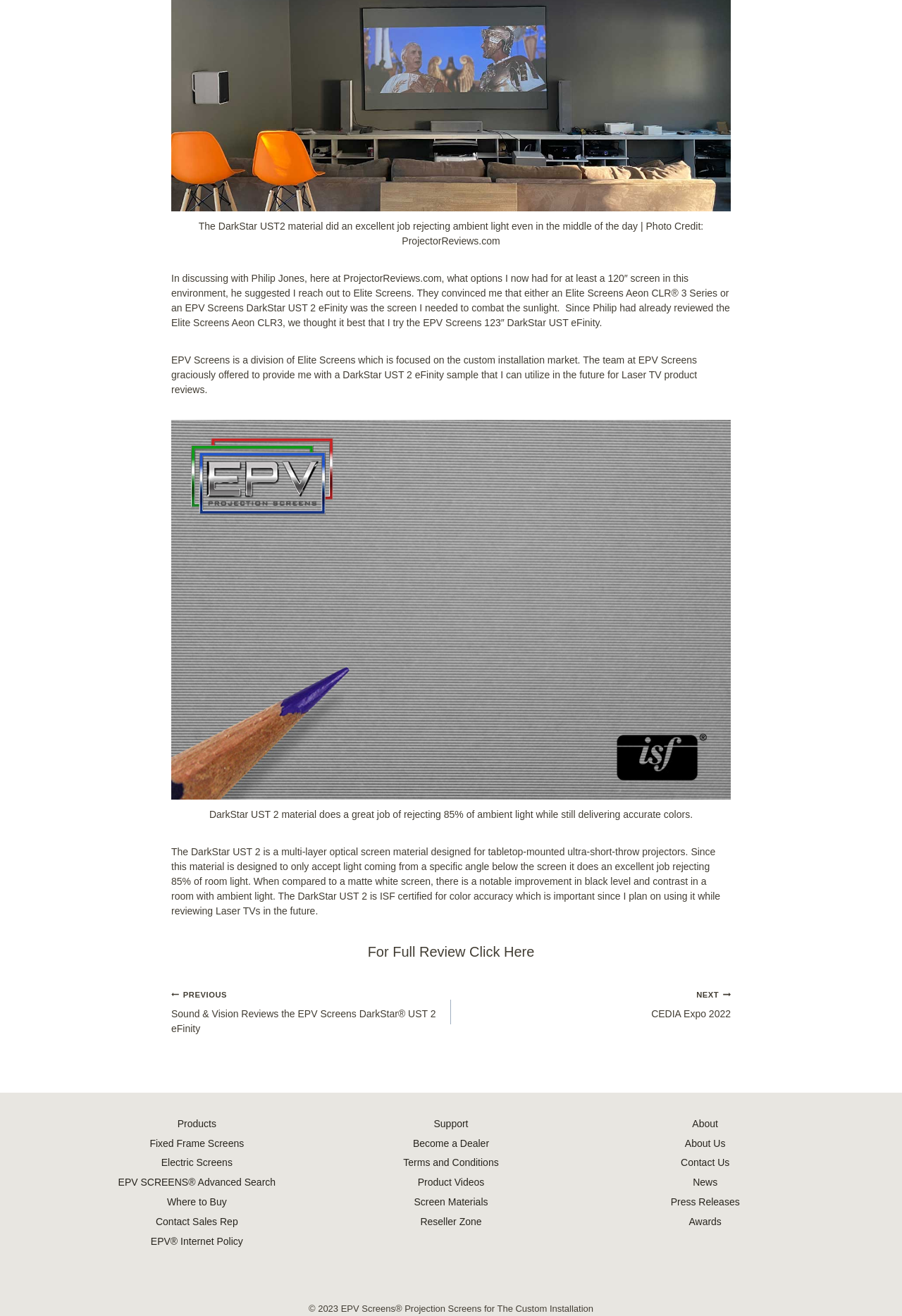Please give a concise answer to this question using a single word or phrase: 
What is the navigation section at the bottom of the page?

Post navigation